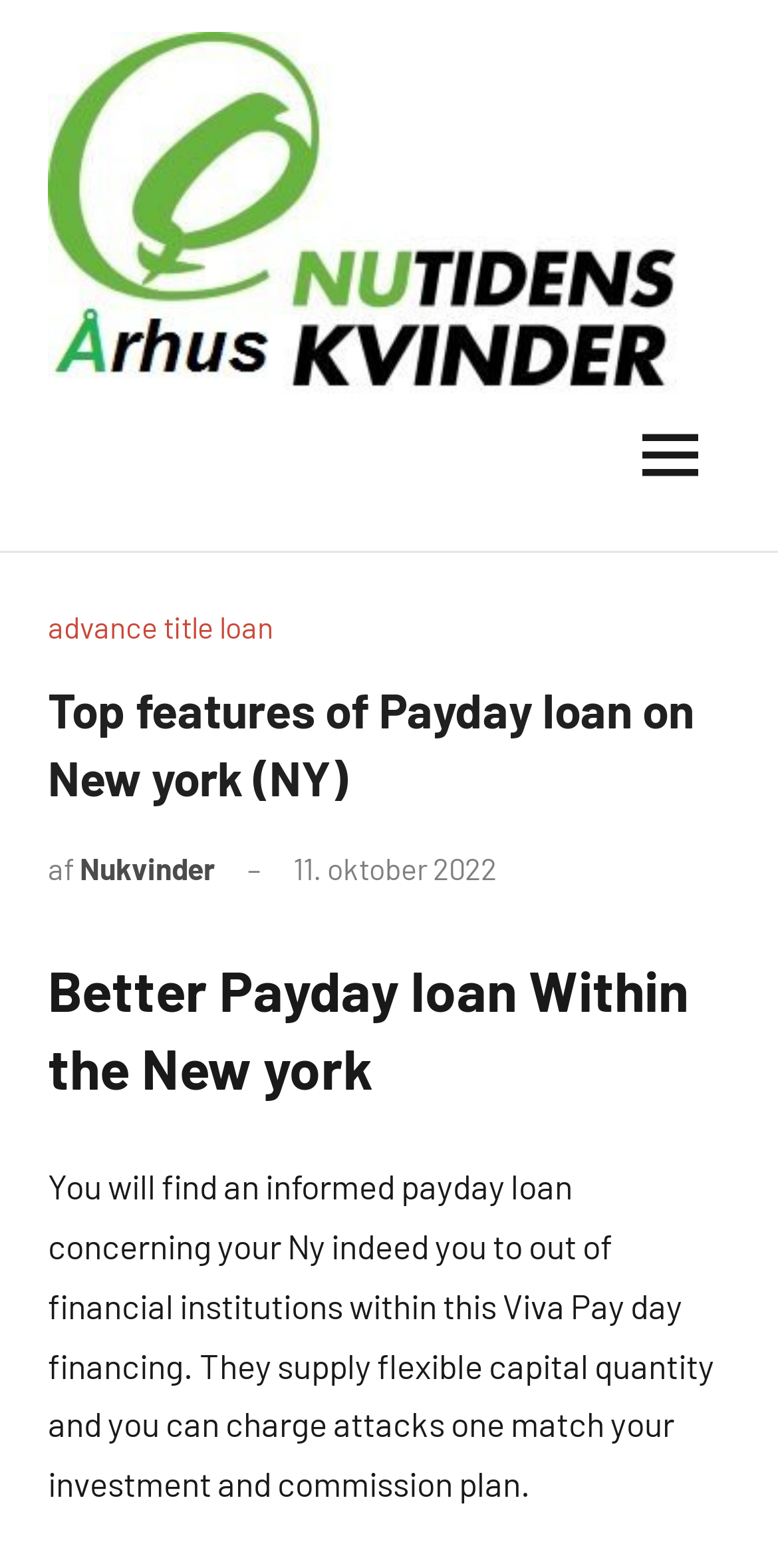Identify the title of the webpage and provide its text content.

Top features of Payday loan on New york (NY)